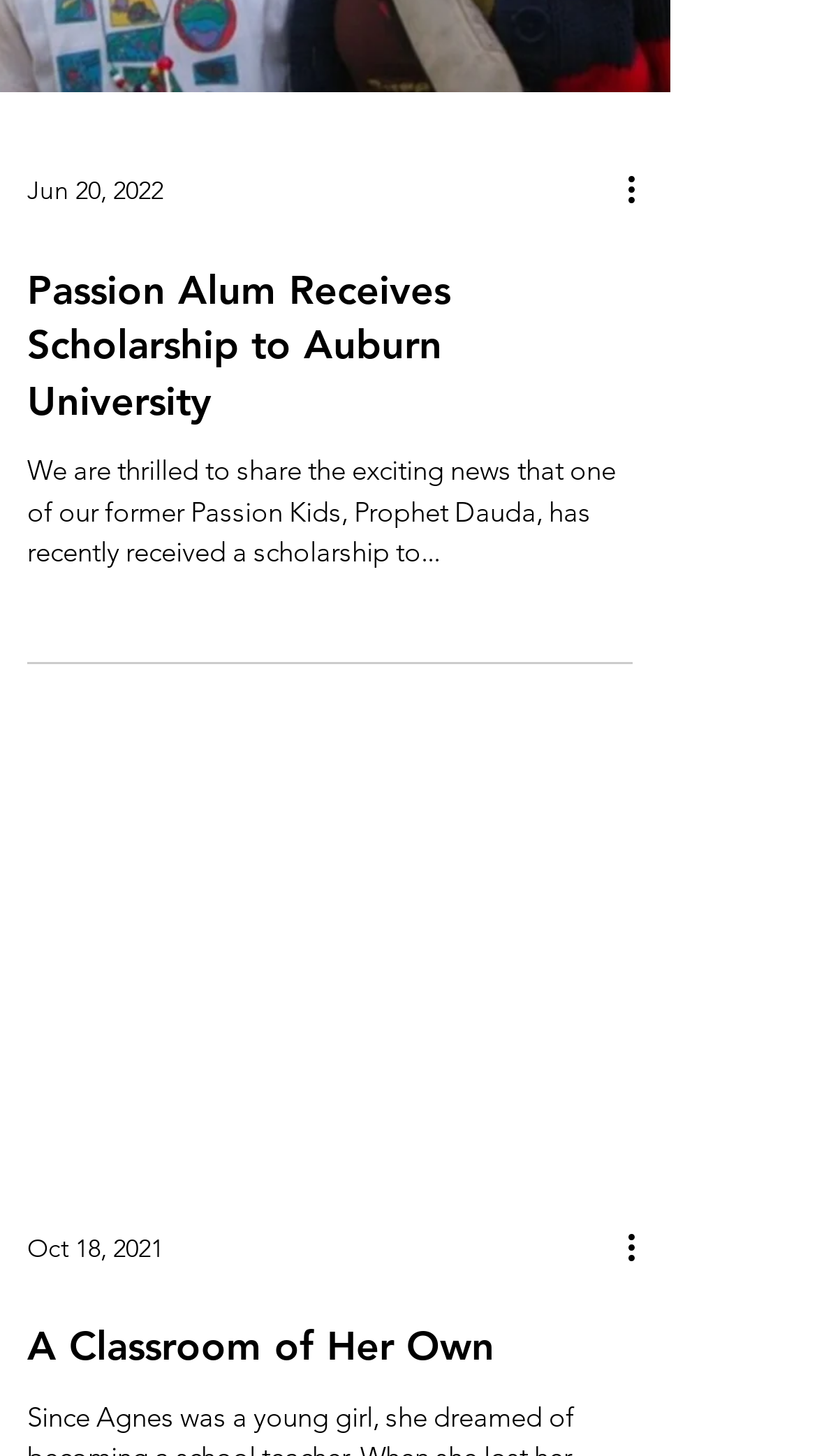Identify the bounding box of the UI element that matches this description: "A Classroom of Her Own".

[0.033, 0.907, 0.774, 0.945]